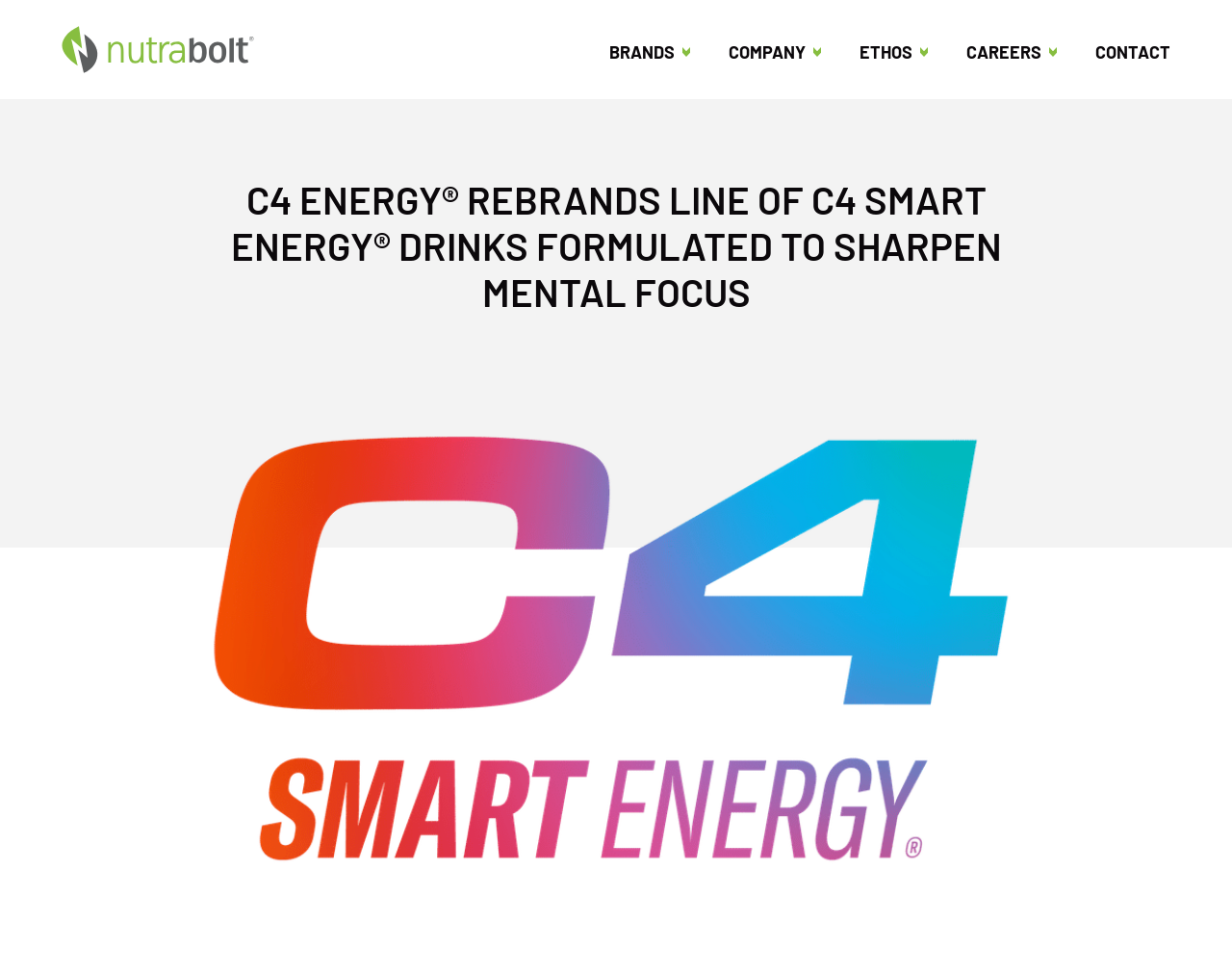Generate the main heading text from the webpage.

C4 ENERGY® REBRANDS LINE OF C4 SMART ENERGY® DRINKS FORMULATED TO SHARPEN MENTAL FOCUS